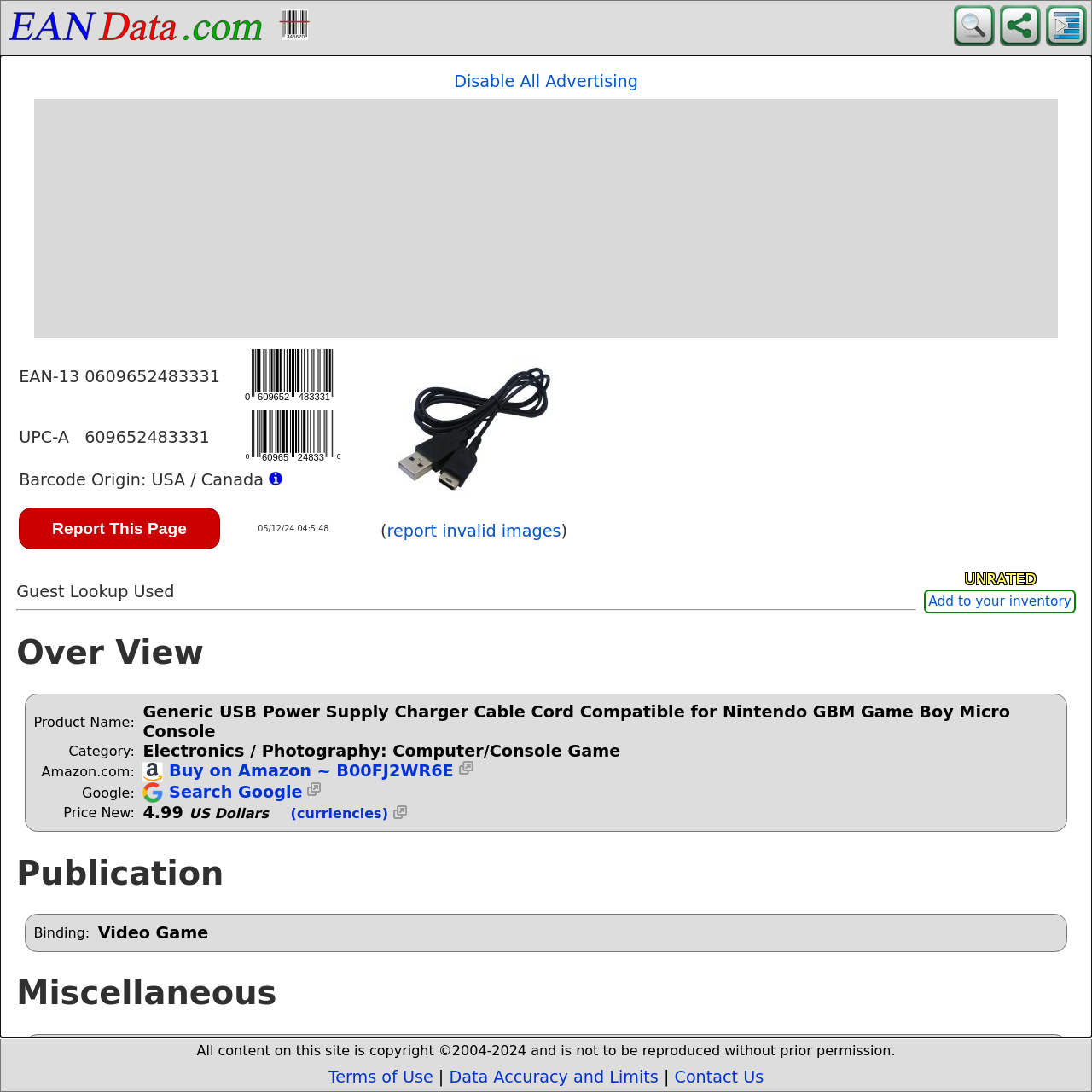What is the product name?
Please answer the question as detailed as possible.

I found the product name by looking at the text content of the webpage, specifically in the section where the product information is displayed. The product name is mentioned as 'Generic USB Power Supply Charger Cable Cord Compatible for Nintendo GBM Game Boy Micro Console'.